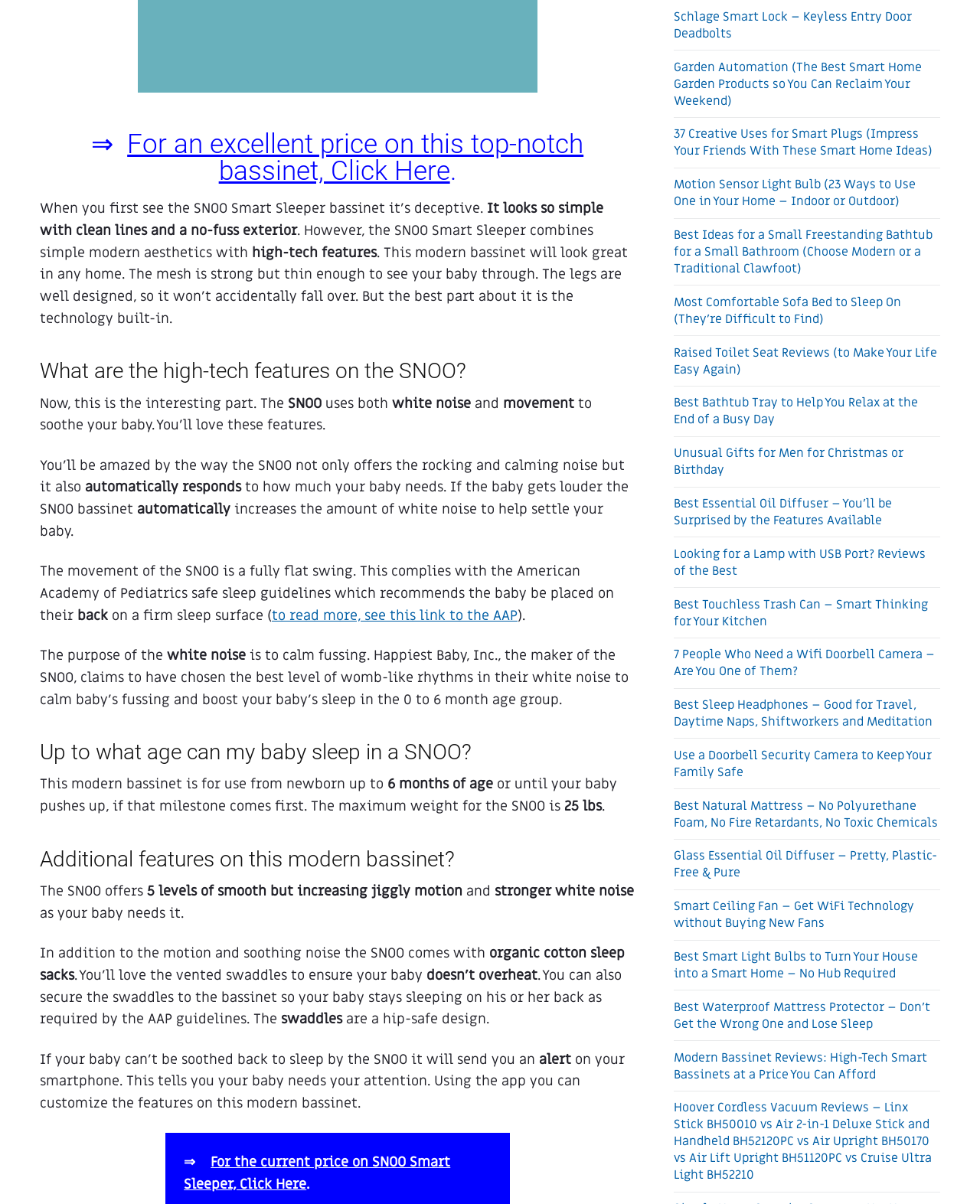What type of motion does the SNOO offer?
Could you give a comprehensive explanation in response to this question?

The webpage describes the SNOO as offering a fully flat swing motion, which is designed to soothe the baby and comply with the American Academy of Pediatrics safe sleep guidelines.